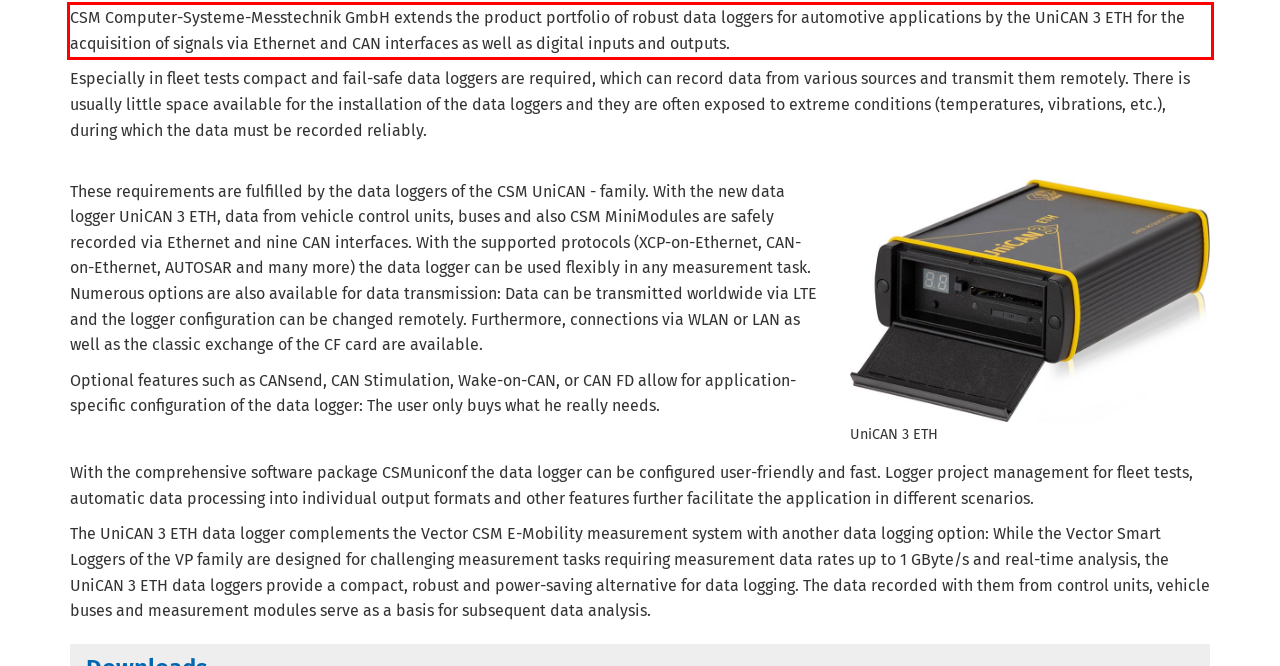You are looking at a screenshot of a webpage with a red rectangle bounding box. Use OCR to identify and extract the text content found inside this red bounding box.

CSM Computer-Systeme-Messtechnik GmbH extends the product portfolio of robust data loggers for automotive applications by the UniCAN 3 ETH for the acquisition of signals via Ethernet and CAN interfaces as well as digital inputs and outputs.